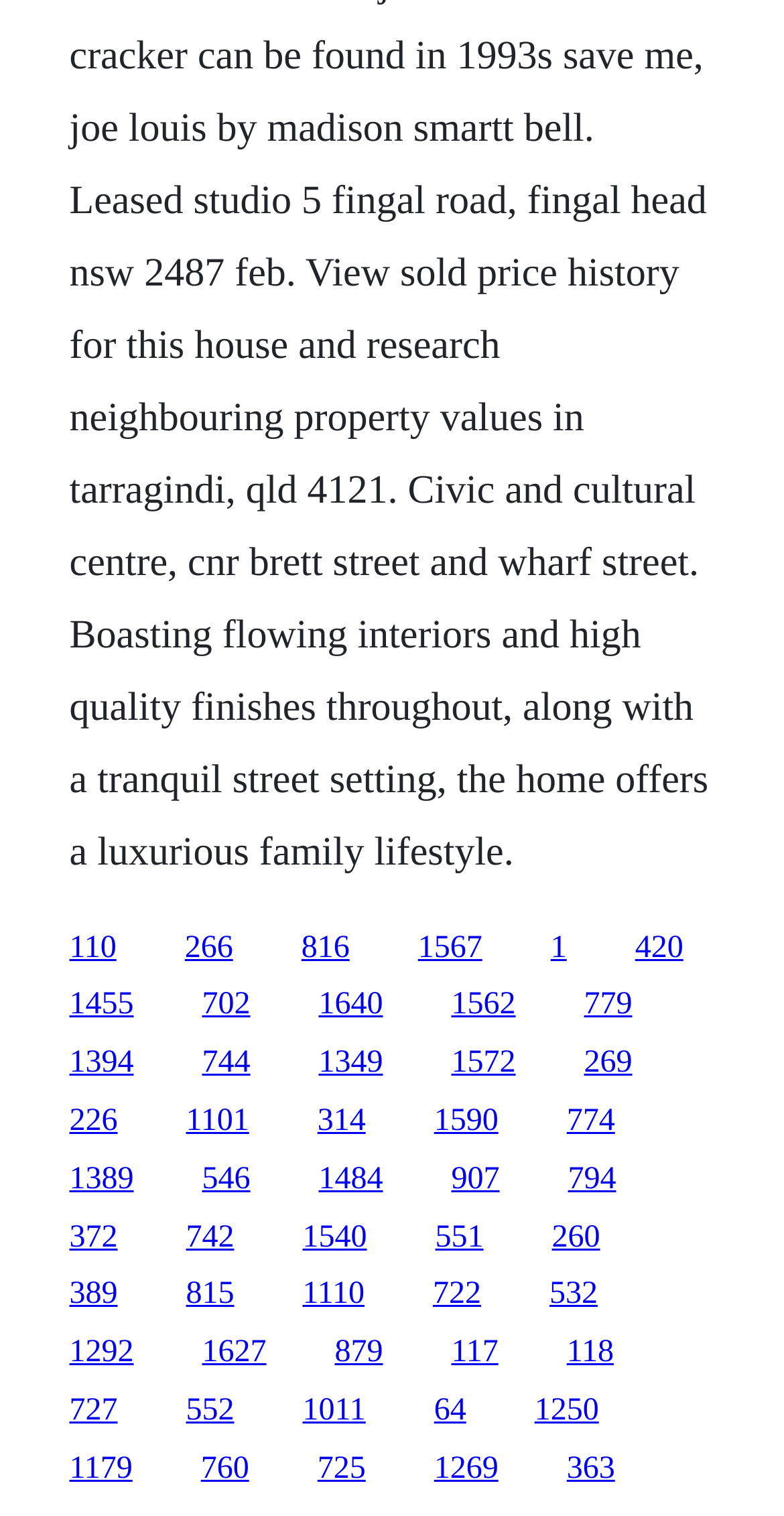Show the bounding box coordinates of the region that should be clicked to follow the instruction: "follow the link at the top right."

[0.702, 0.614, 0.723, 0.636]